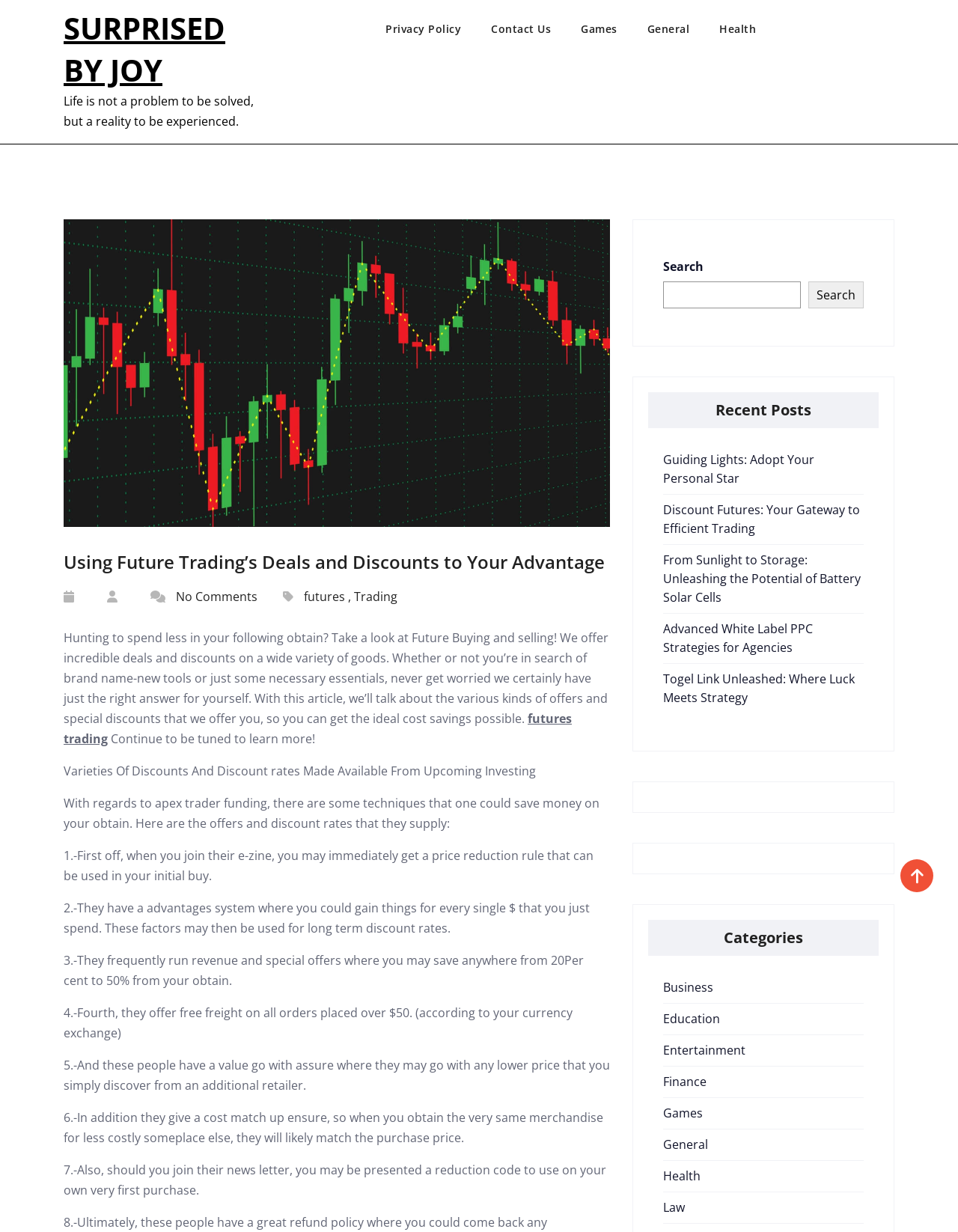Provide the bounding box coordinates for the area that should be clicked to complete the instruction: "View the 'Discount Futures: Your Gateway to Efficient Trading' post".

[0.692, 0.407, 0.898, 0.436]